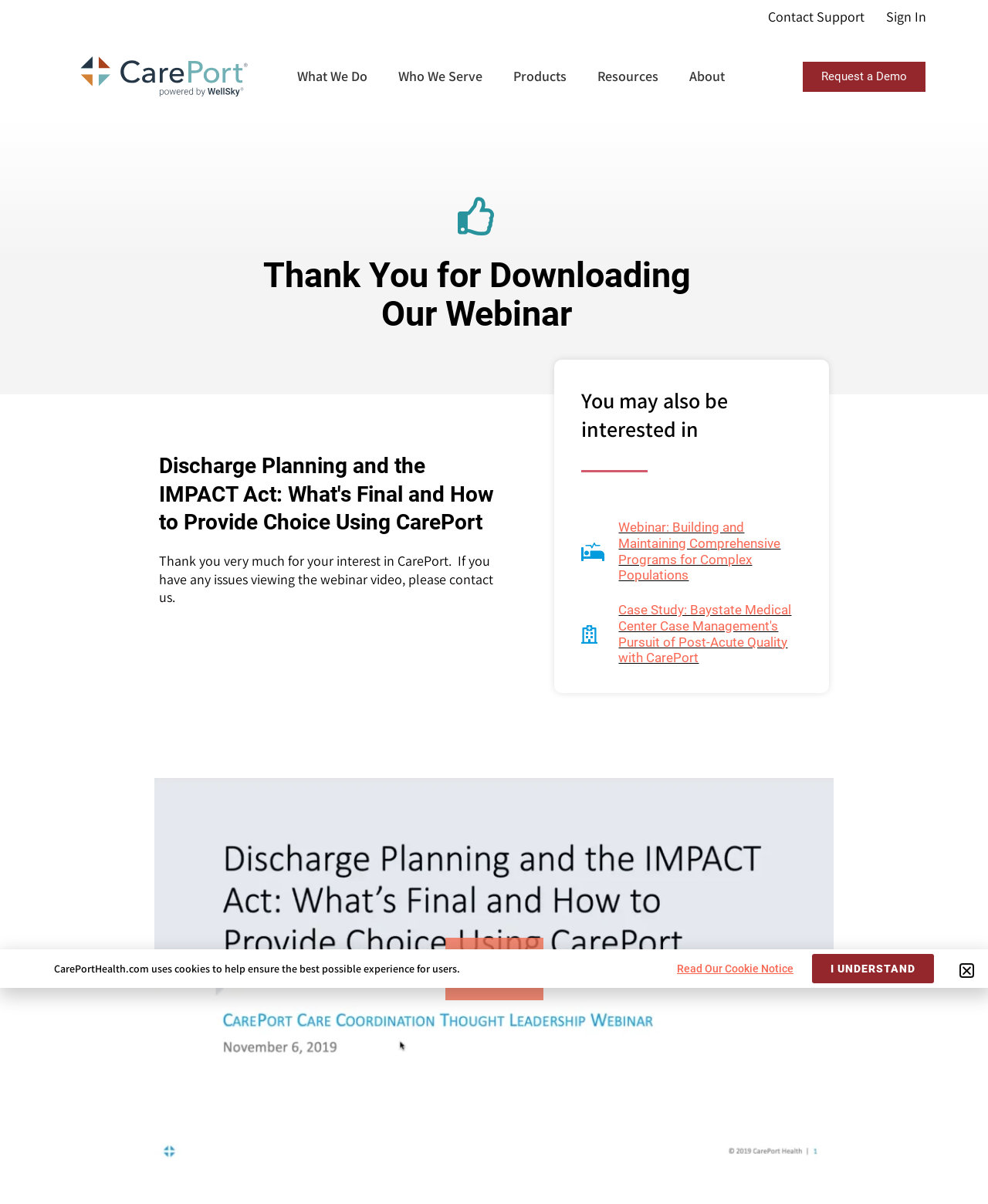Based on the image, provide a detailed response to the question:
What is the purpose of the 'Contact' link?

The 'Contact' link is located at the top right corner of the webpage, and it is likely used to contact CarePort for any inquiries or issues. This can be inferred from its position and the context of the webpage, which is a thank you page for downloading a webinar.